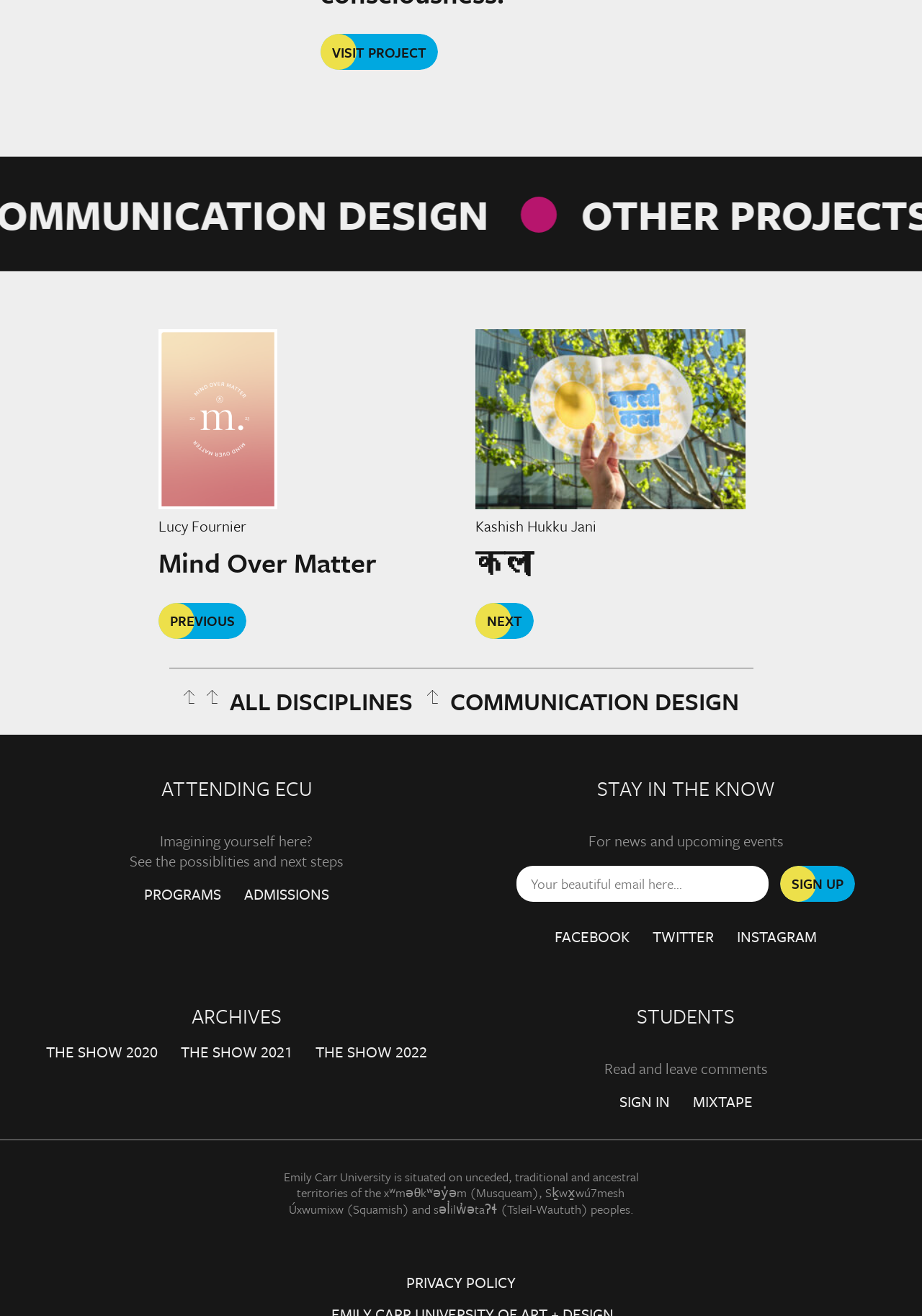By analyzing the image, answer the following question with a detailed response: What is the name of the university?

I found the name of the university by looking at the text 'Emily Carr University is situated on unceded, traditional and ancestral territories...' at the bottom of the webpage.